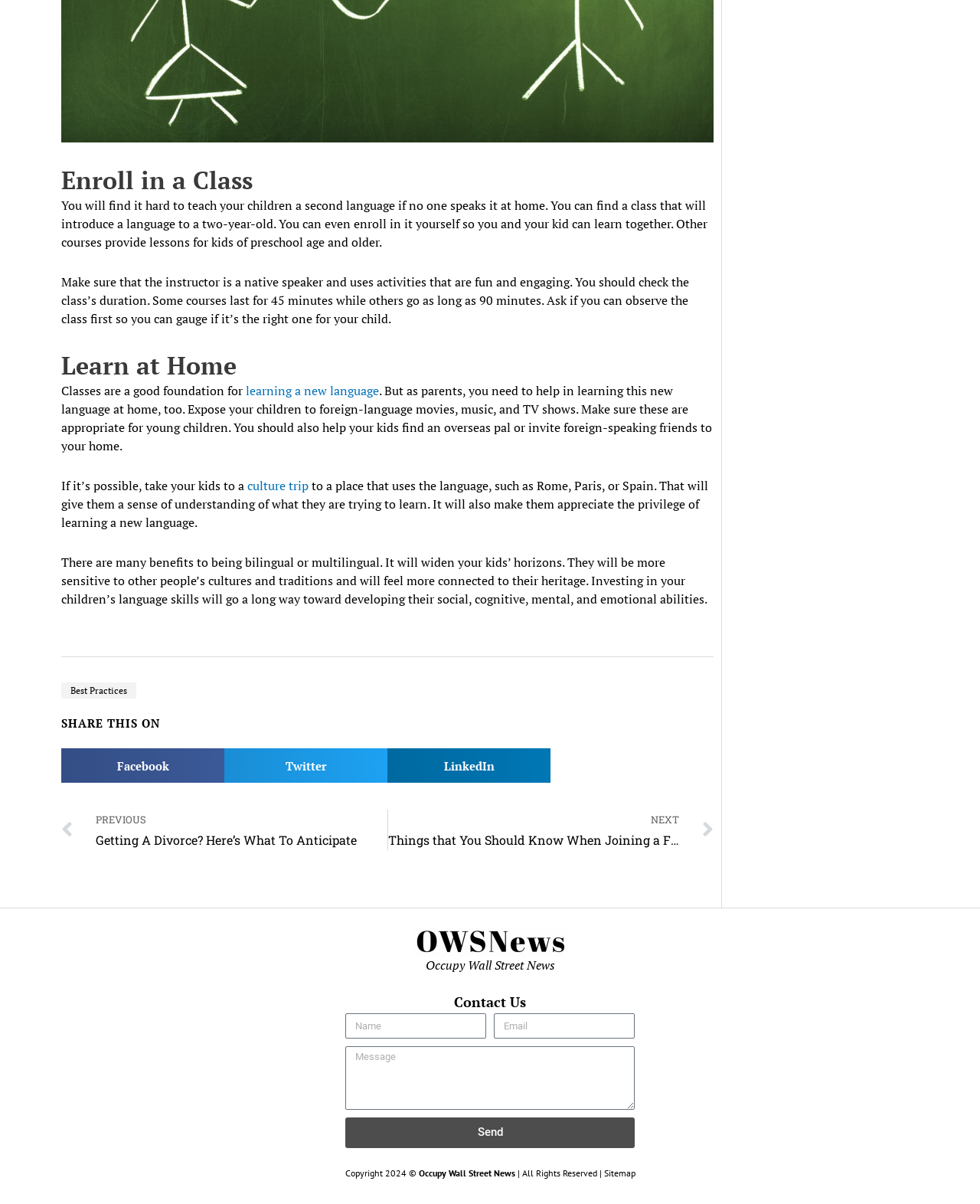Locate the bounding box coordinates of the element to click to perform the following action: 'Learn about Growth Frontiers – India'. The coordinates should be given as four float values between 0 and 1, in the form of [left, top, right, bottom].

None